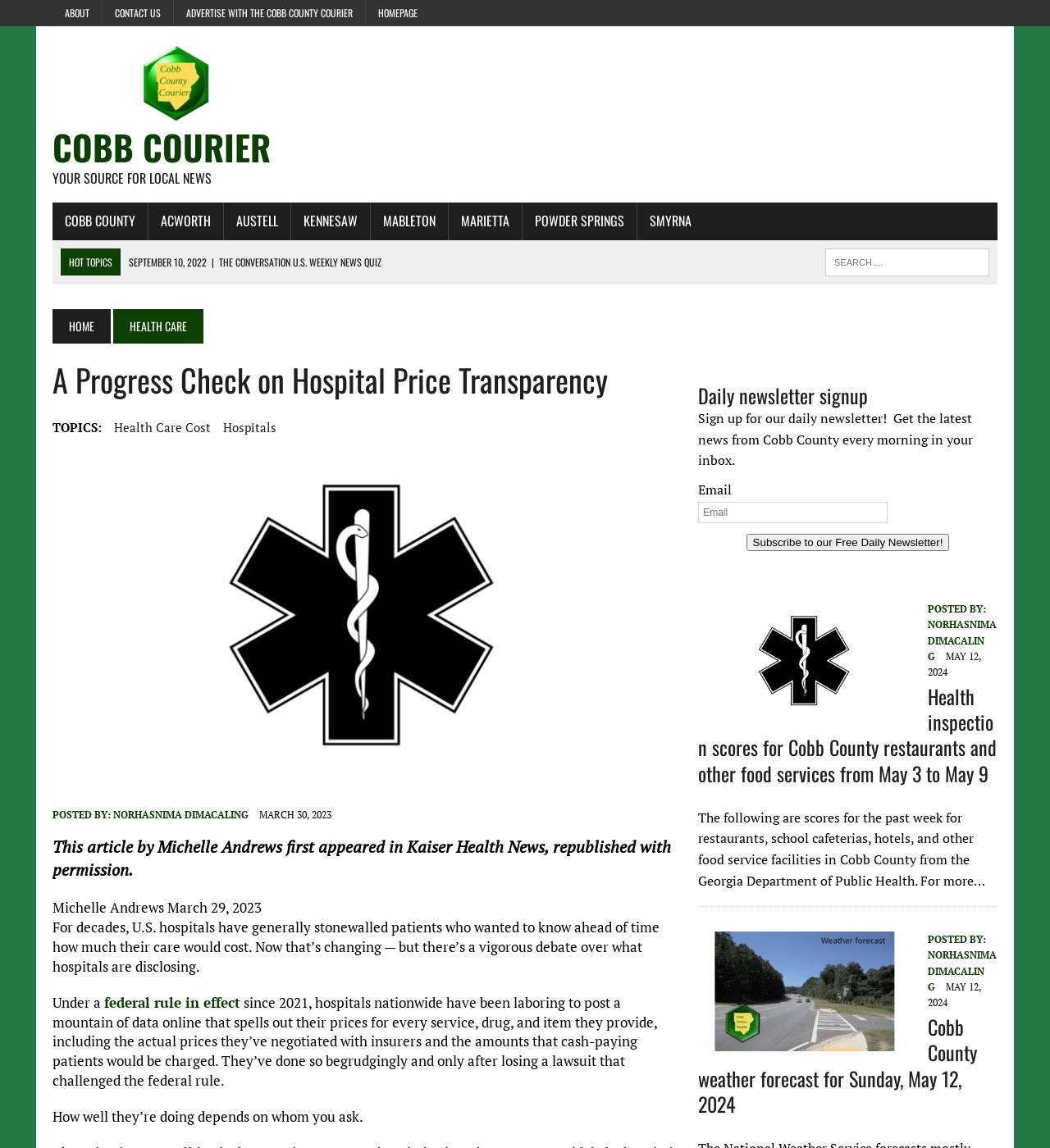Use a single word or phrase to answer the question: 
What is the topic of the latest article?

Health Care